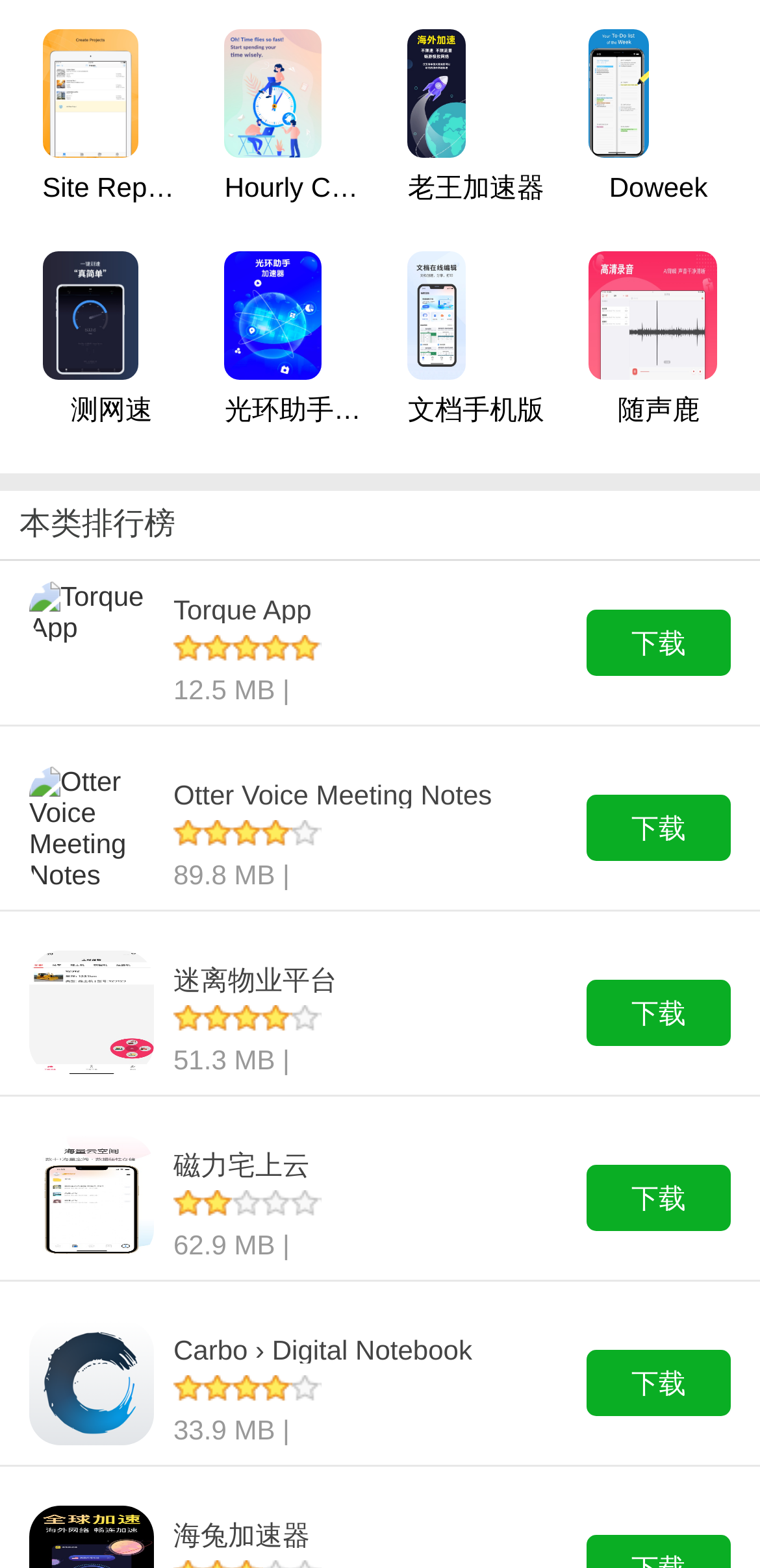Kindly determine the bounding box coordinates for the area that needs to be clicked to execute this instruction: "Download Torque App".

[0.772, 0.389, 0.962, 0.431]